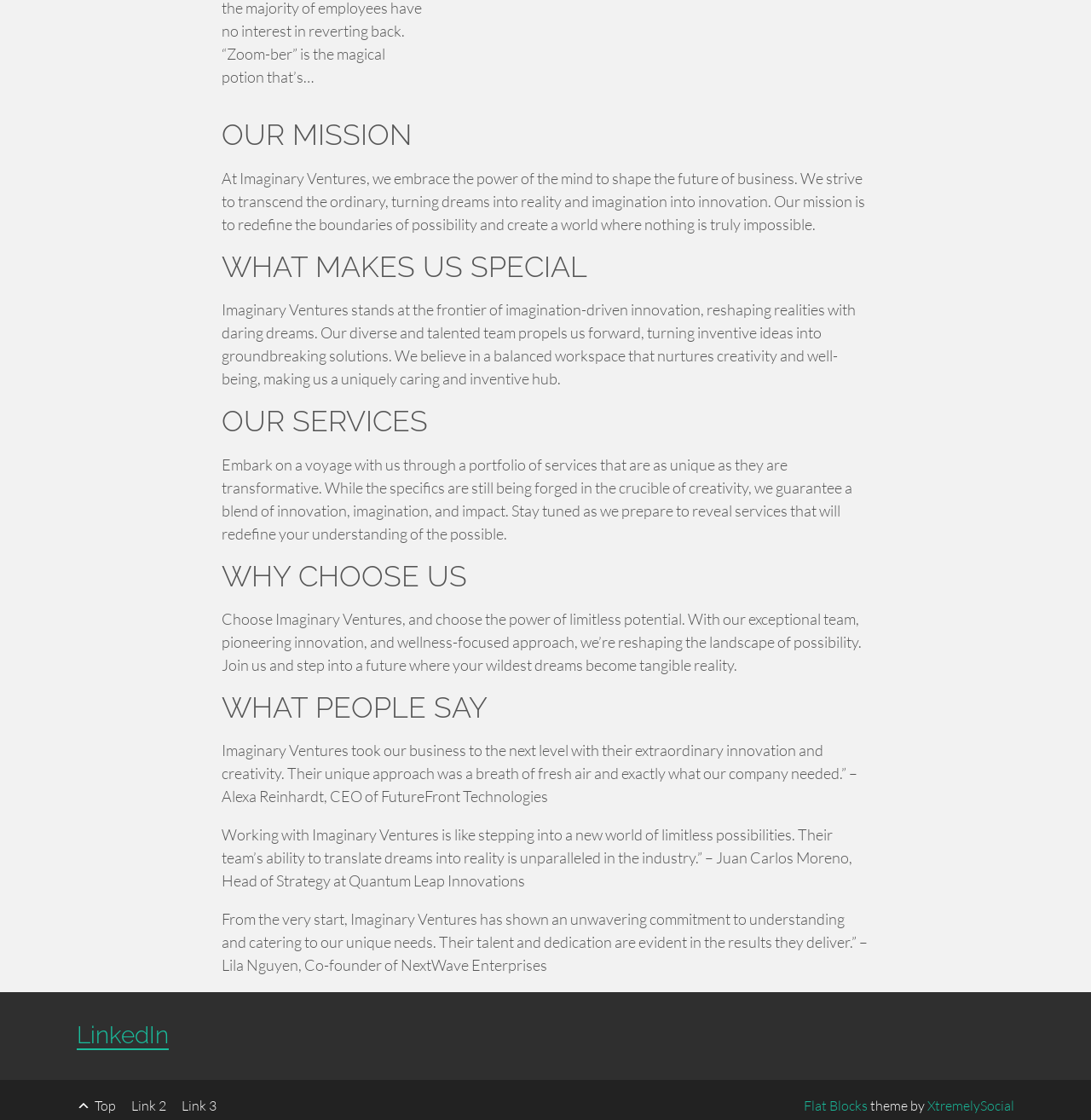What is the focus of Imaginary Ventures' workspace?
Look at the screenshot and give a one-word or phrase answer.

Creativity and well-being